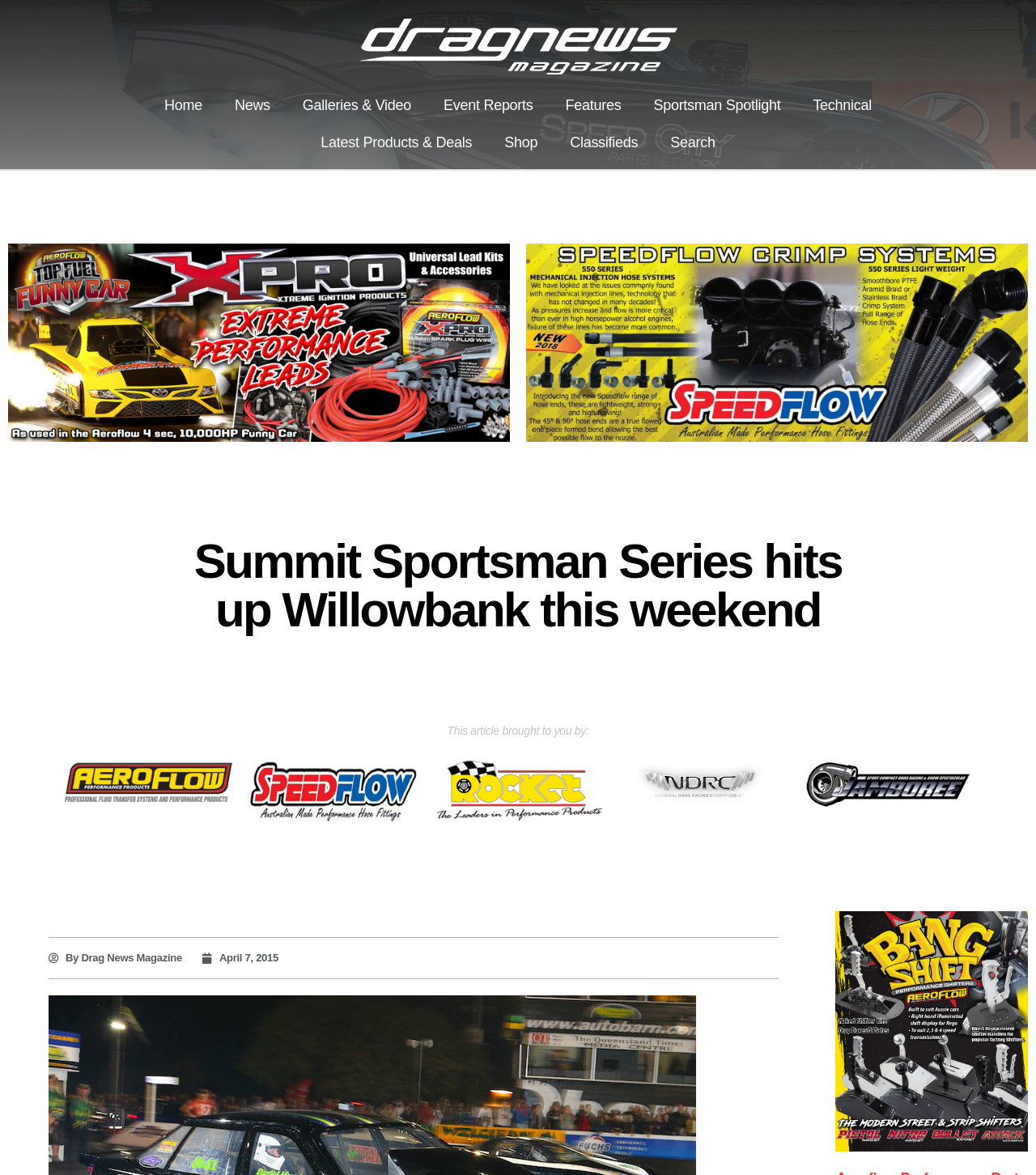Pinpoint the bounding box coordinates of the clickable area necessary to execute the following instruction: "visit shop". The coordinates should be given as four float numbers between 0 and 1, namely [left, top, right, bottom].

[0.471, 0.105, 0.535, 0.137]